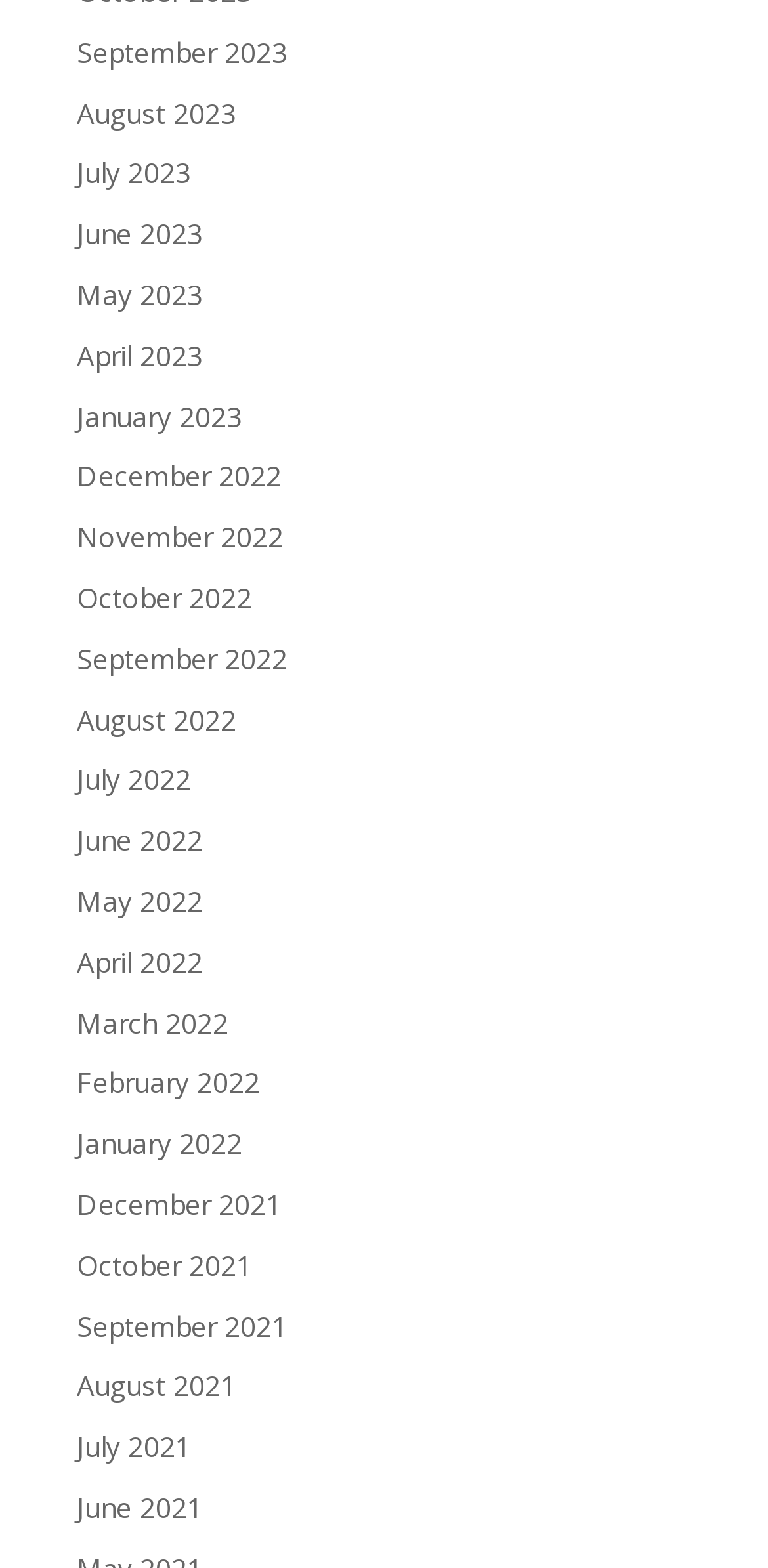Please answer the following question using a single word or phrase: 
What is the earliest month listed?

June 2021